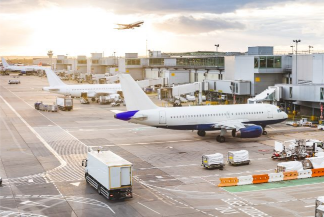Generate a descriptive account of all visible items and actions in the image.

The image presents a bustling airport scene during a vibrant sunset. In the foreground, a white and blue passenger airplane, likely an Airbus or similar model, is parked on the tarmac, surrounded by cargo containers and a black and white service truck preparing to load. In the background, additional aircraft are visible at the terminal gates, while a plane can be seen taking off in the distance, soaring gracefully into the colorful evening sky. The overall atmosphere captures the dynamic nature of aviation, highlighting both the operational aspects of an airport and the serene beauty of a sunset enhanced by the industrial landscape.